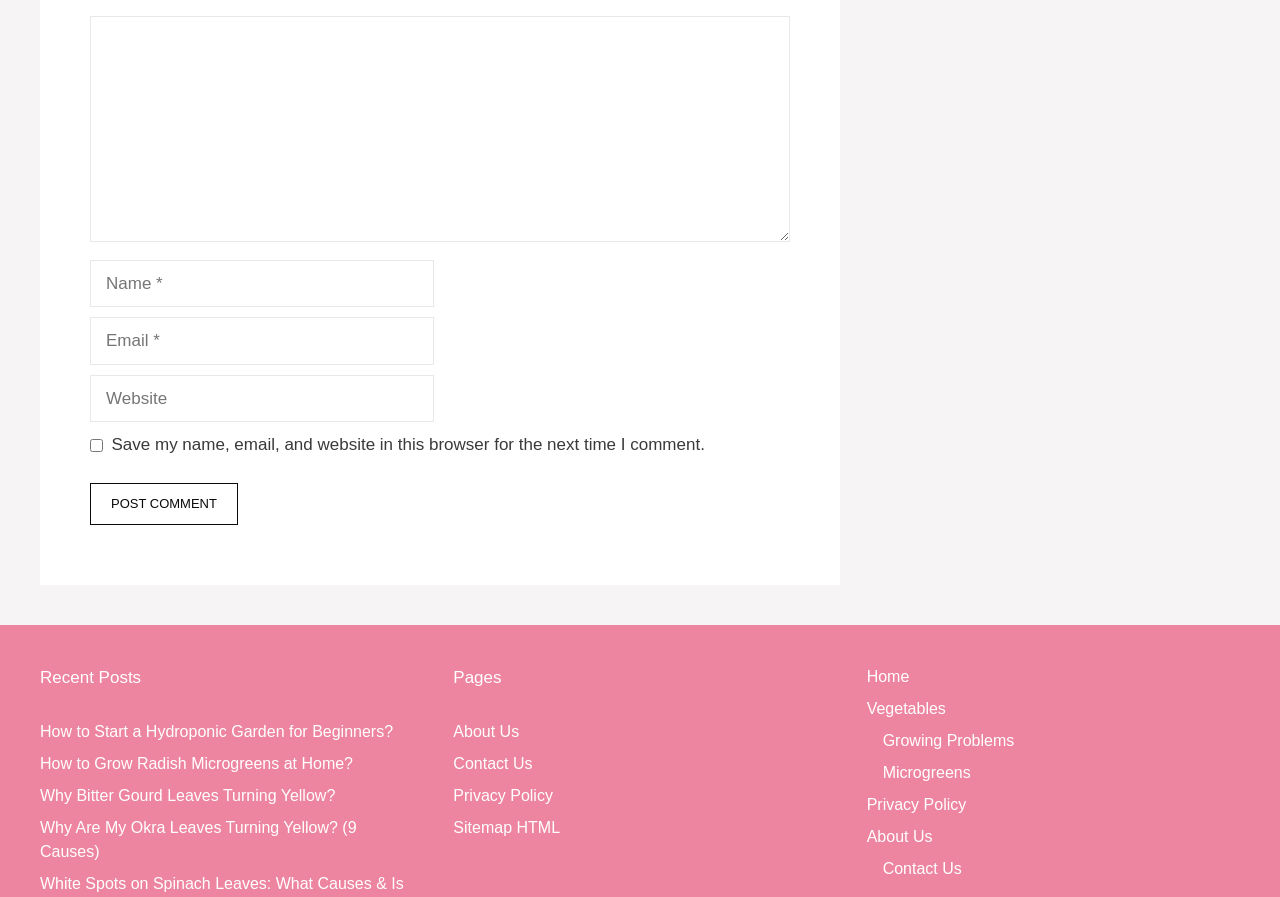Identify the bounding box coordinates of the element to click to follow this instruction: 'Go to the Home page'. Ensure the coordinates are four float values between 0 and 1, provided as [left, top, right, bottom].

[0.677, 0.744, 0.71, 0.763]